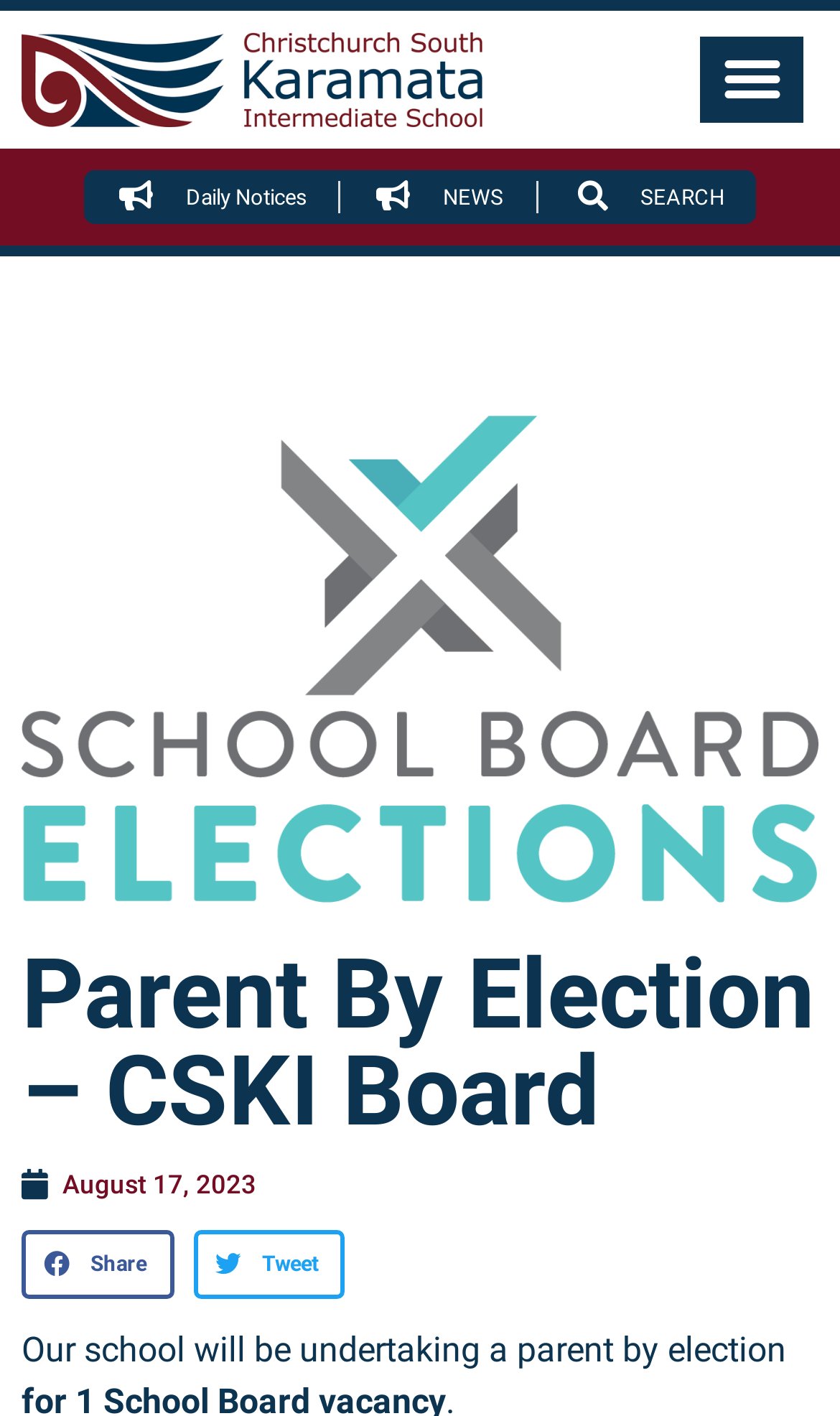Kindly respond to the following question with a single word or a brief phrase: 
What is the date of the election?

August 17, 2023